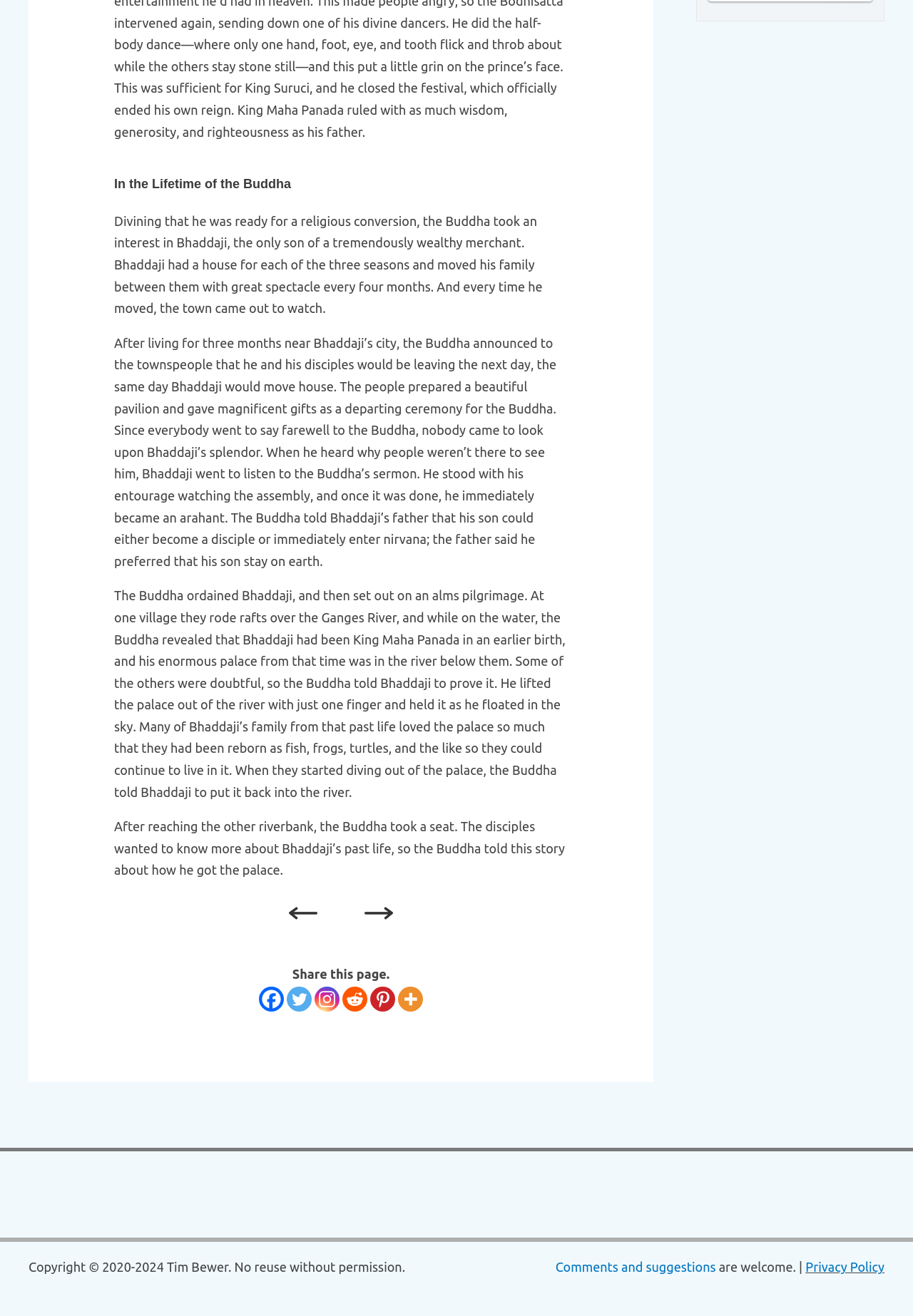What did the Buddha tell Bhaddaji to do with the palace?
From the screenshot, supply a one-word or short-phrase answer.

Put it back